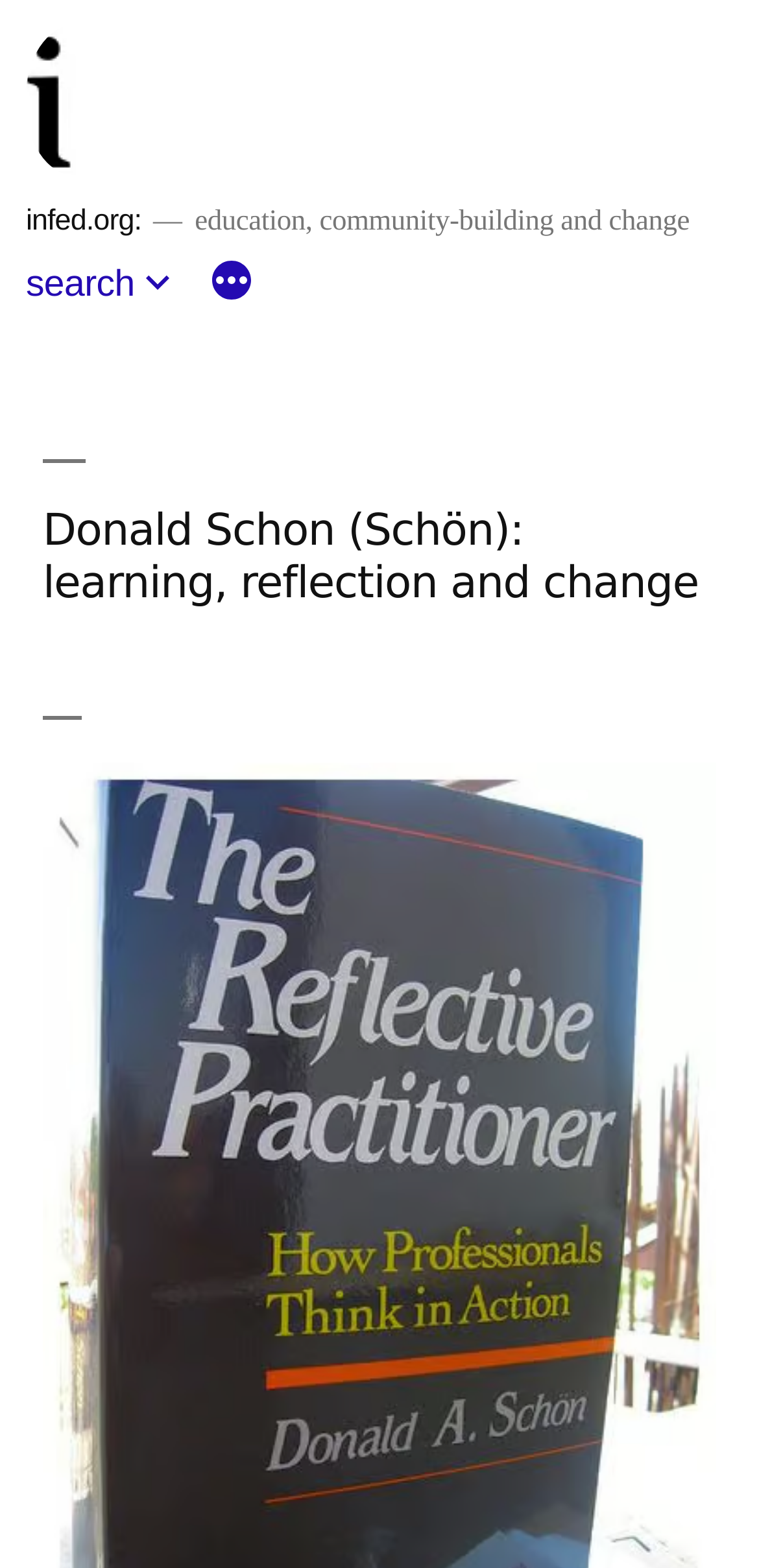Explain the webpage in detail.

The webpage is about Donald Schon, focusing on his work related to learning, reflection, and change. At the top-left corner, there is a link to "infed" accompanied by a small image with the same name. Next to it, there is another link to "infed.org:". 

Below these links, there is a horizontal navigation menu labeled as "Top menu" that spans almost the entire width of the page. The menu contains a "search" link, a button with no text, and a "More" button that has a dropdown menu. 

To the right of the navigation menu, there is a brief description of the webpage's content, which mentions "education, community-building and change". 

The main heading of the webpage, "Donald Schon (Schön): learning, reflection and change", is located below the navigation menu and description, and it takes up a significant portion of the page's width.